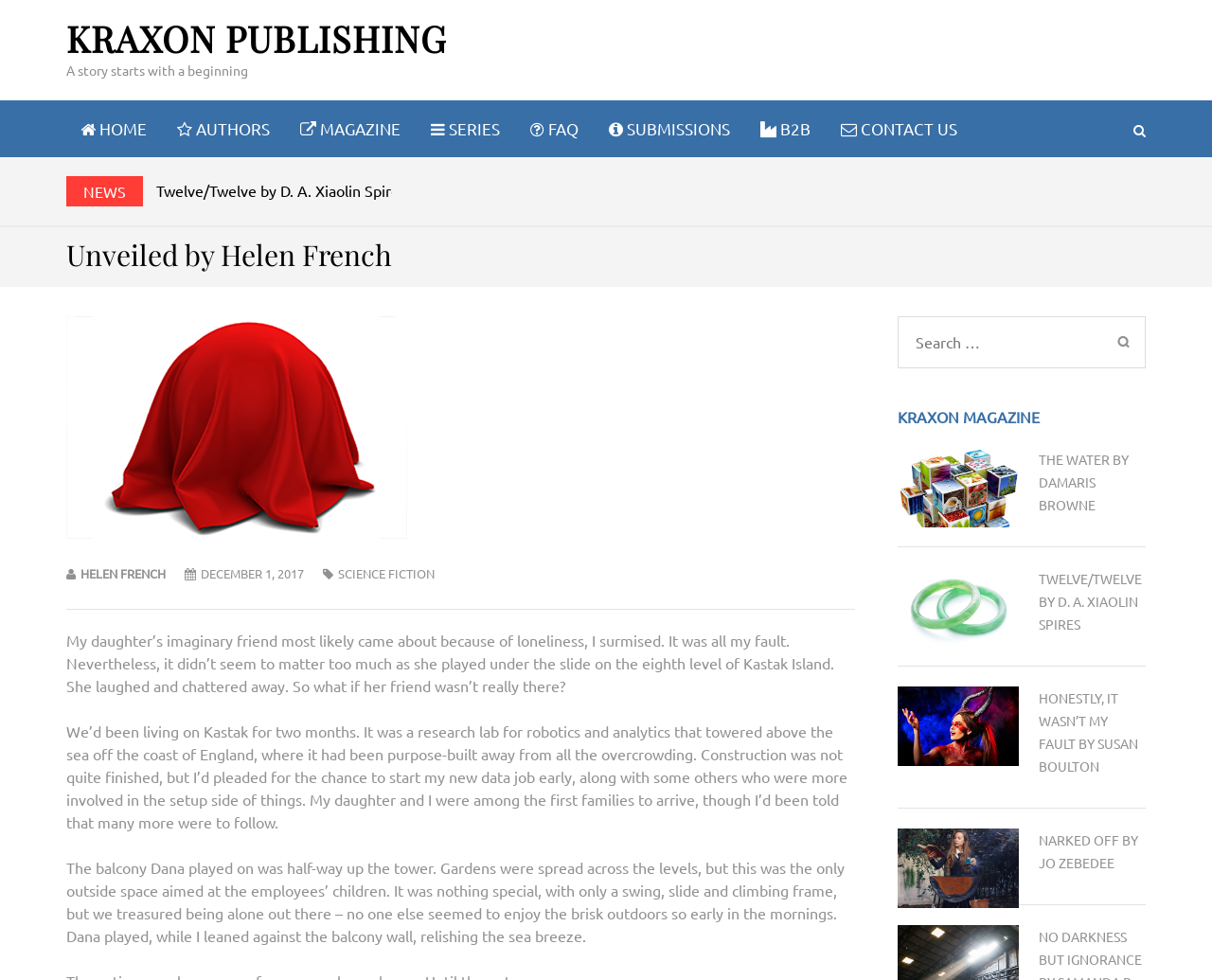Explain the features and main sections of the webpage comprehensively.

The webpage is a publishing website, specifically showcasing the work of Kraxon Publishing. At the top, there is a prominent heading "KRAXON PUBLISHING" with a link to the same. Below this, there is a quote "A story starts with a beginning". 

On the top-right corner, there is a navigation menu with several links, including "HOME", "AUTHORS", "MAGAZINE", "SERIES", "FAQ", "SUBMISSIONS", "B2B", and "CONTACT US". 

Below the navigation menu, there is a section dedicated to a specific story, "Unveiled by Helen French". This section has a heading with the same title, and below it, there is a brief summary of the story. The summary is divided into three paragraphs, describing the story's plot. 

To the right of the story summary, there is a search bar with a label "Search for:" and a search button. Above the search bar, there is a heading "KRAXON MAGAZINE" with a link to the same. 

Below the search bar, there are several links to other stories, including "Twelve/Twelve by D. A. Xiaolin Spires", "The Water by Damaris Browne", "Honestly, it wasn’t my fault by Susan Boulton", and "Narked Off by Jo Zebedee".